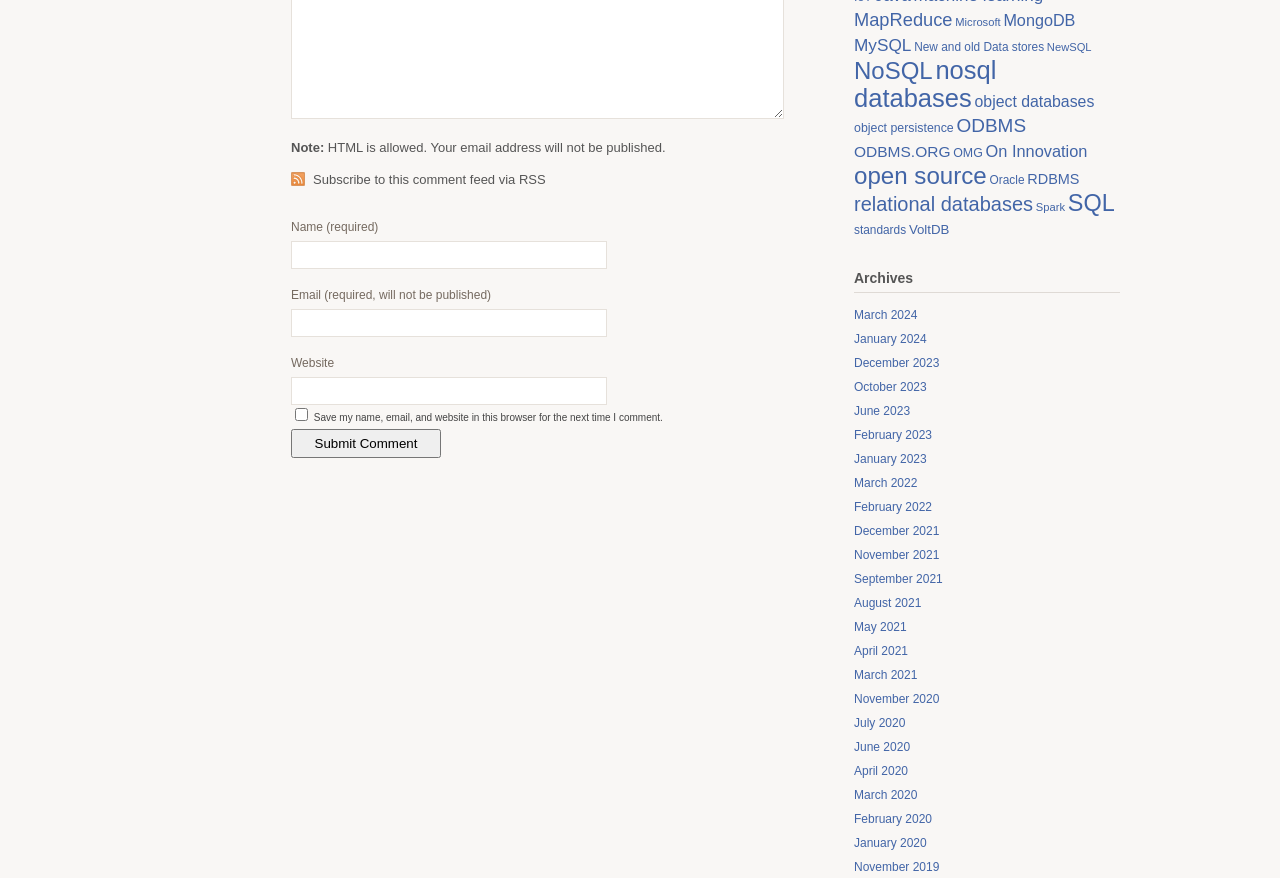Answer the question using only a single word or phrase: 
What is the topic of the webpage?

Databases